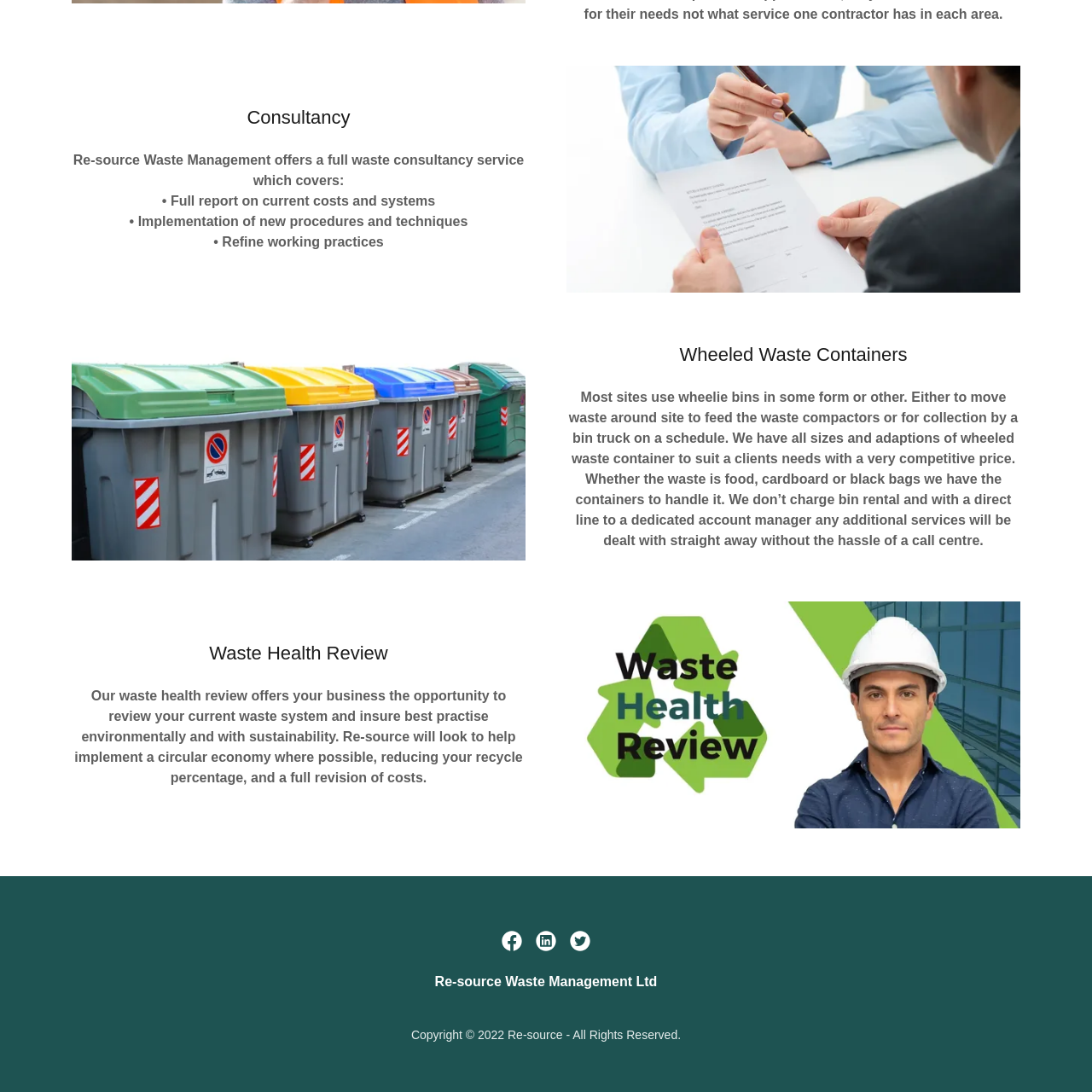Use a single word or phrase to answer this question: 
What types of waste containers are available?

Wheeled waste containers